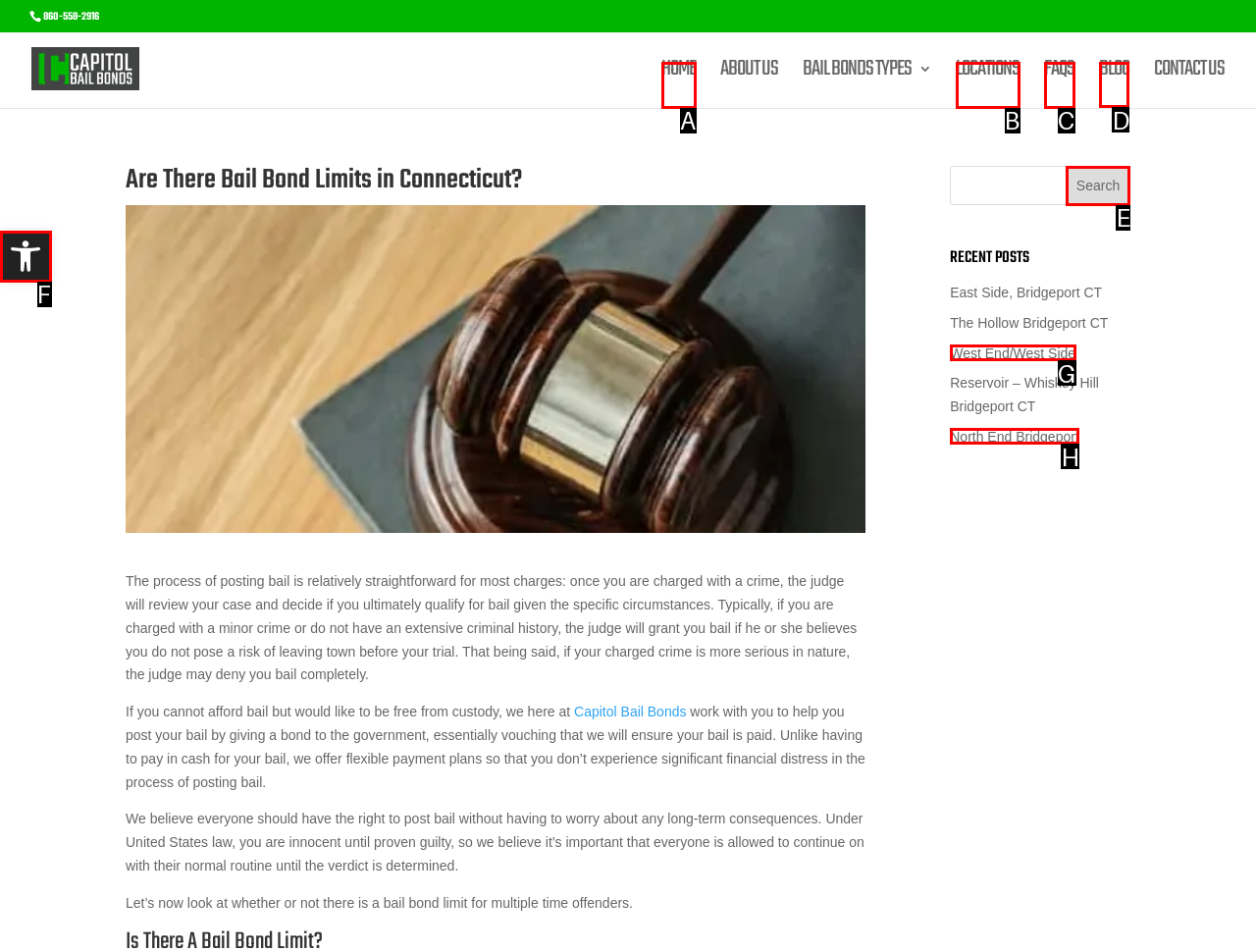Identify the correct UI element to click on to achieve the following task: Search for products Respond with the corresponding letter from the given choices.

None